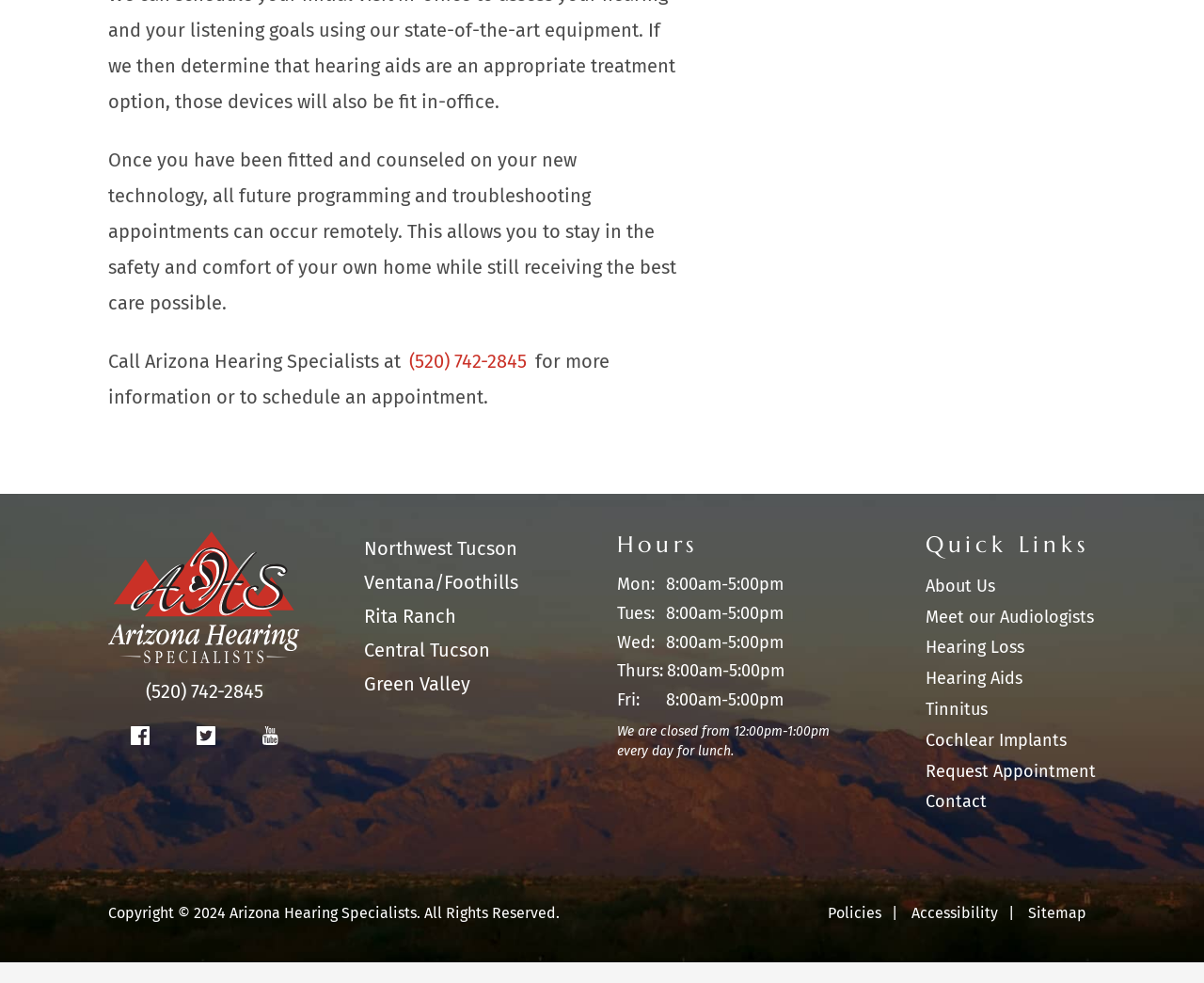What is the purpose of the 'Quick Links' section? Look at the image and give a one-word or short phrase answer.

Provide quick access to important pages